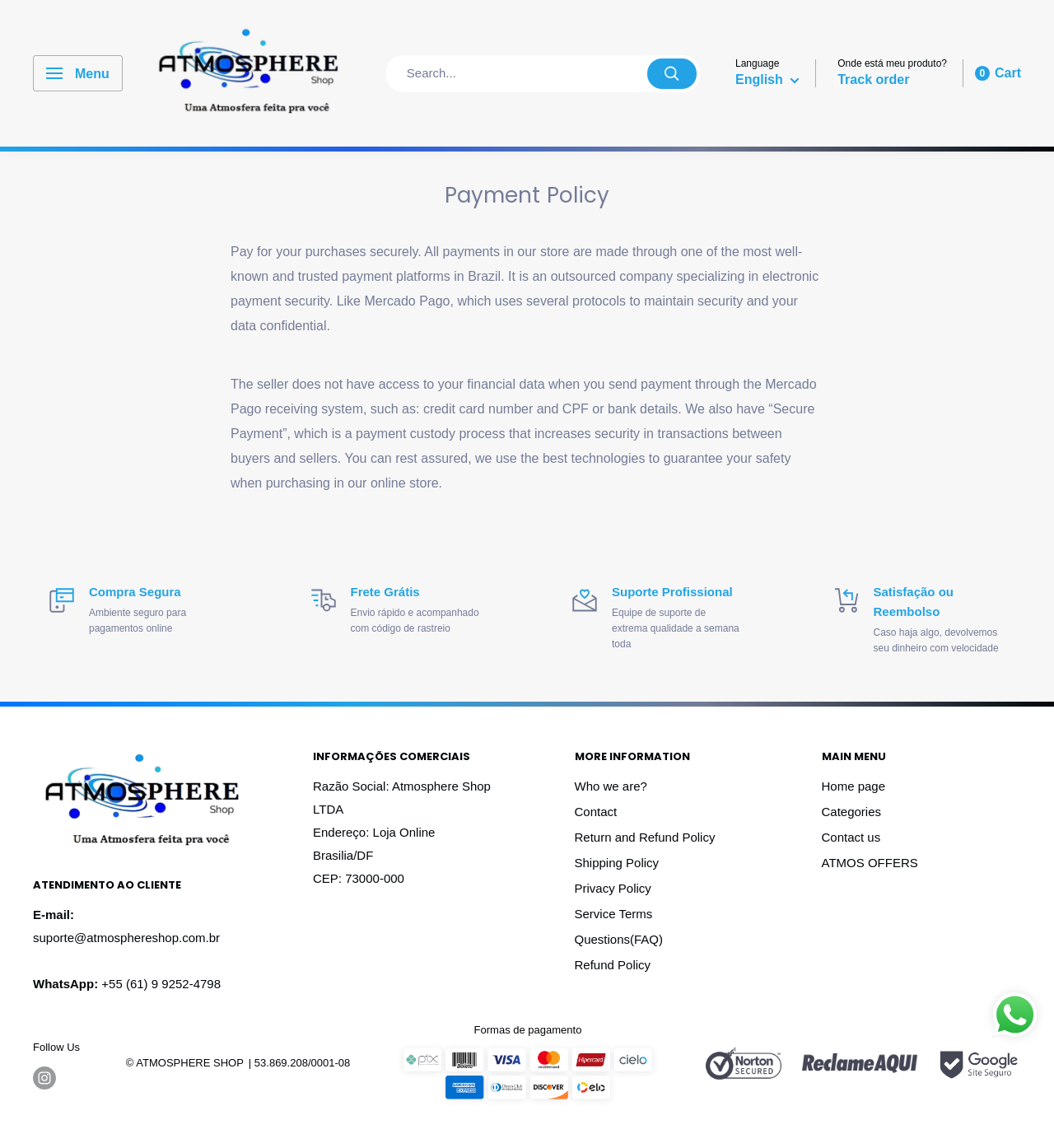What is the payment platform used by the online store? Based on the screenshot, please respond with a single word or phrase.

Mercado Pago